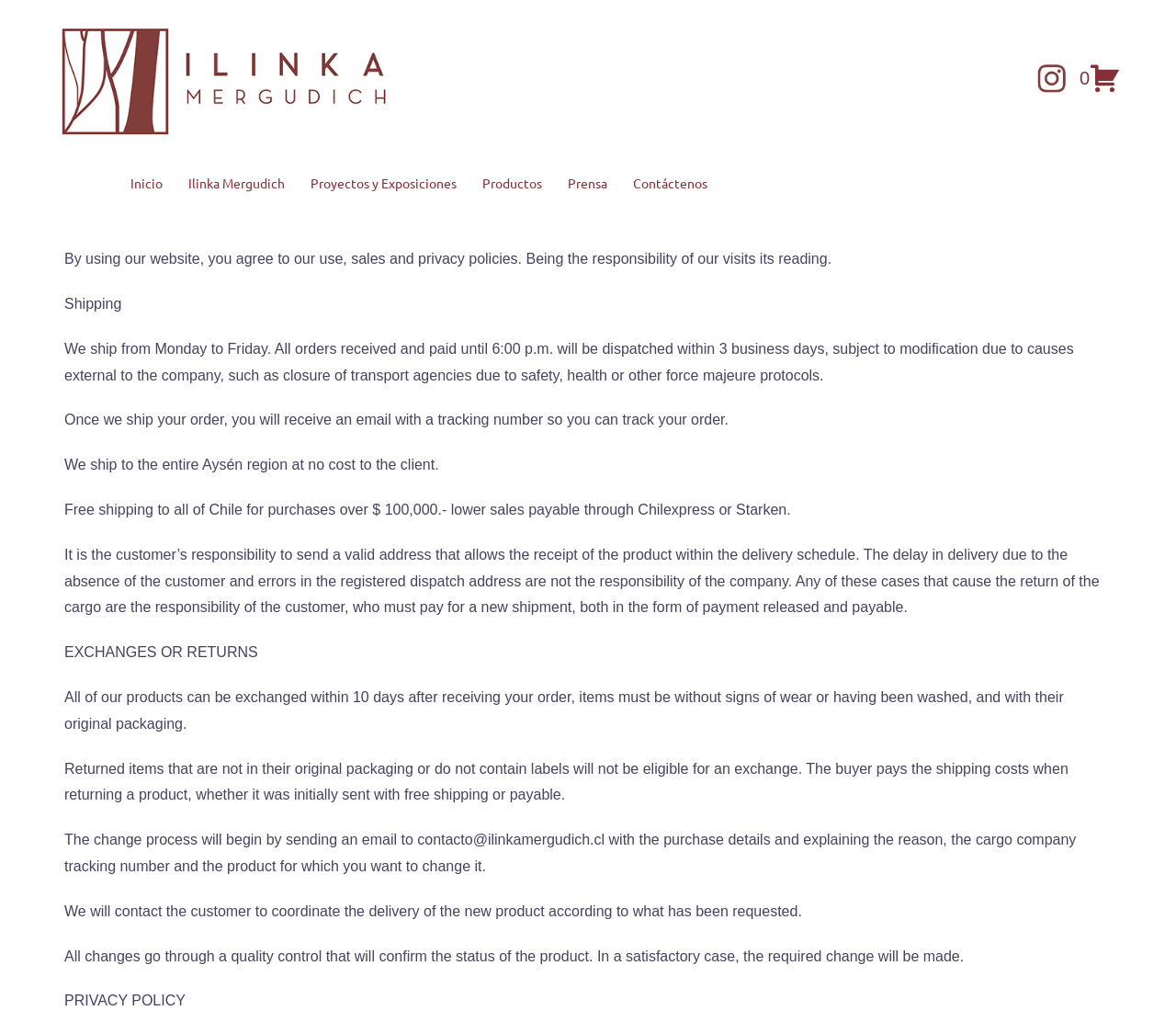What is the shipping policy for the Aysén region?
From the screenshot, supply a one-word or short-phrase answer.

Free shipping